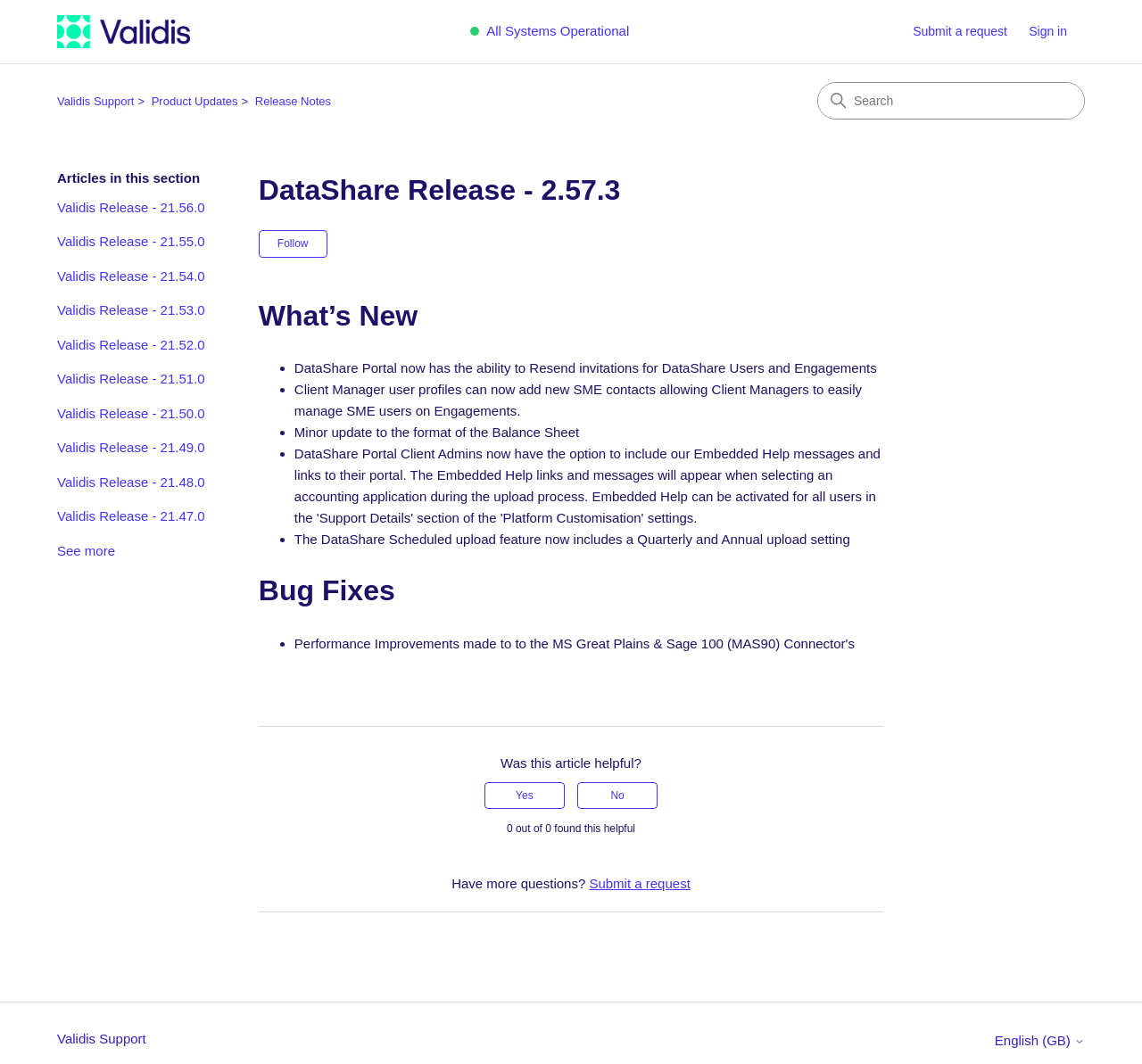Find the bounding box coordinates for the area that must be clicked to perform this action: "Submit a request".

[0.799, 0.021, 0.898, 0.039]